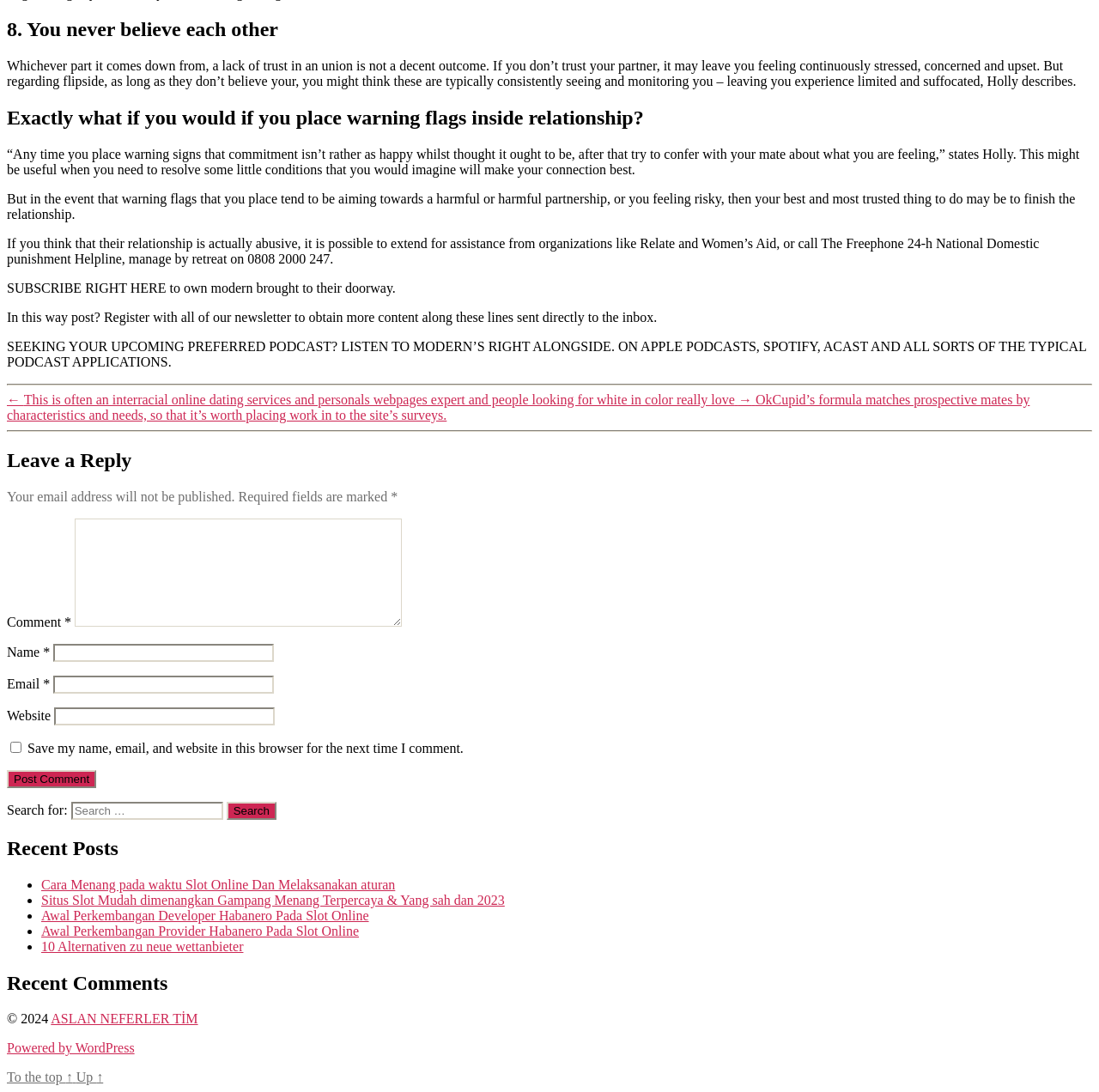Please determine the bounding box coordinates of the element's region to click in order to carry out the following instruction: "Read recent posts". The coordinates should be four float numbers between 0 and 1, i.e., [left, top, right, bottom].

[0.006, 0.766, 0.994, 0.788]